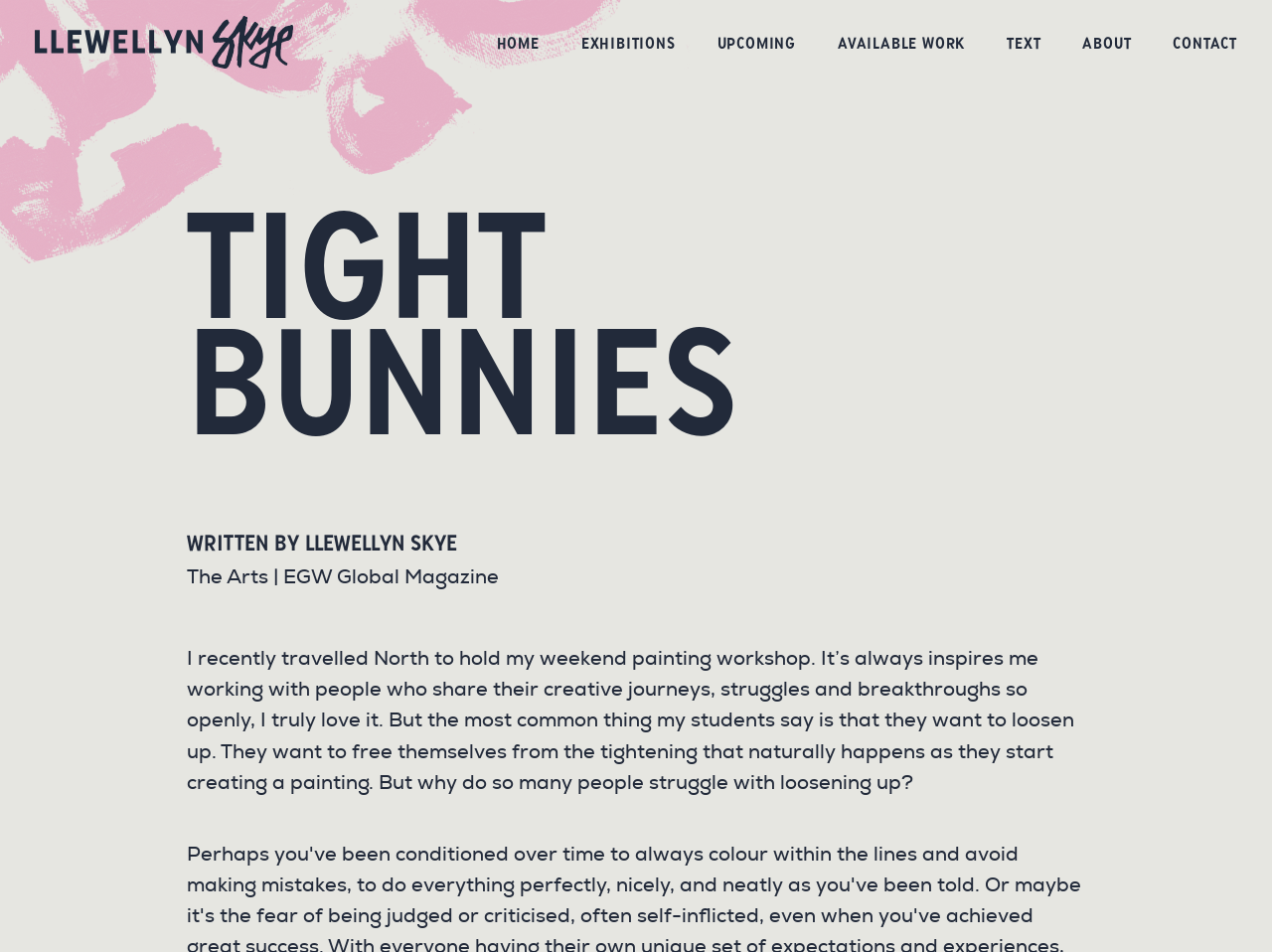Given the following UI element description: "Available Work", find the bounding box coordinates in the webpage screenshot.

[0.642, 0.037, 0.775, 0.055]